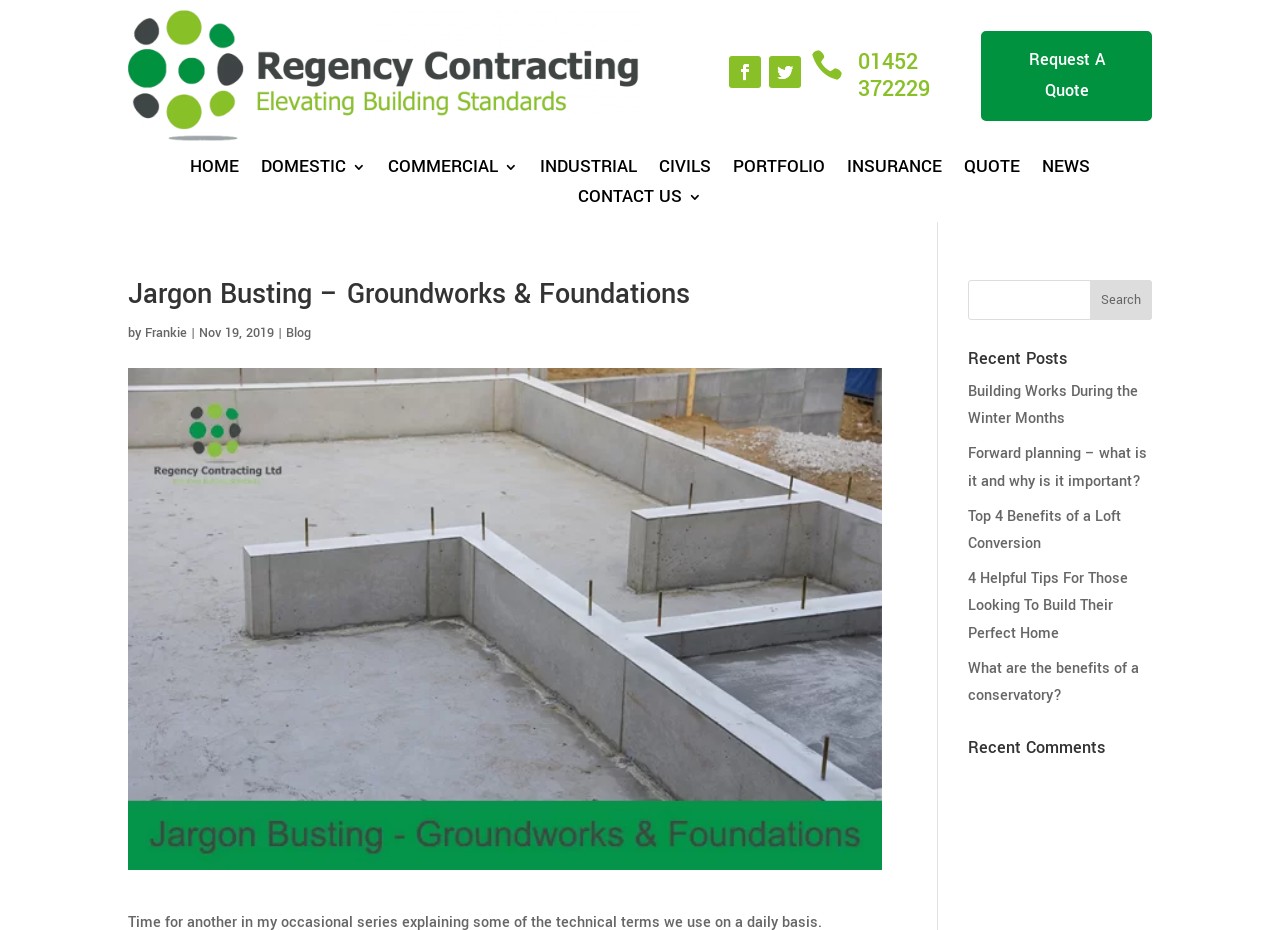Please identify the bounding box coordinates of the clickable region that I should interact with to perform the following instruction: "Search for something". The coordinates should be expressed as four float numbers between 0 and 1, i.e., [left, top, right, bottom].

[0.756, 0.301, 0.9, 0.344]